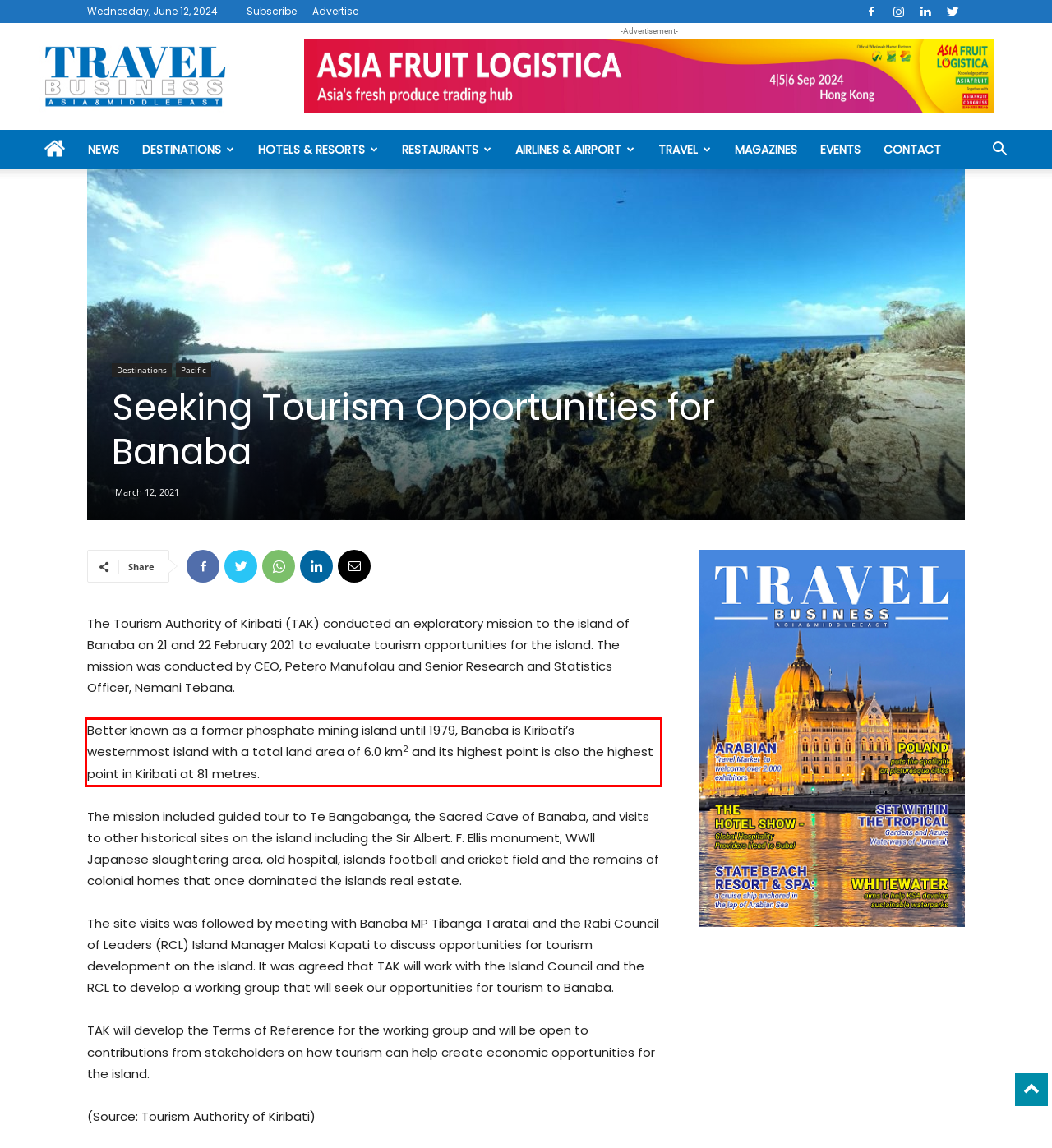Using the provided screenshot of a webpage, recognize the text inside the red rectangle bounding box by performing OCR.

Better known as a former phosphate mining island until 1979, Banaba is Kiribati’s westernmost island with a total land area of 6.0 km2 and its highest point is also the highest point in Kiribati at 81 metres.